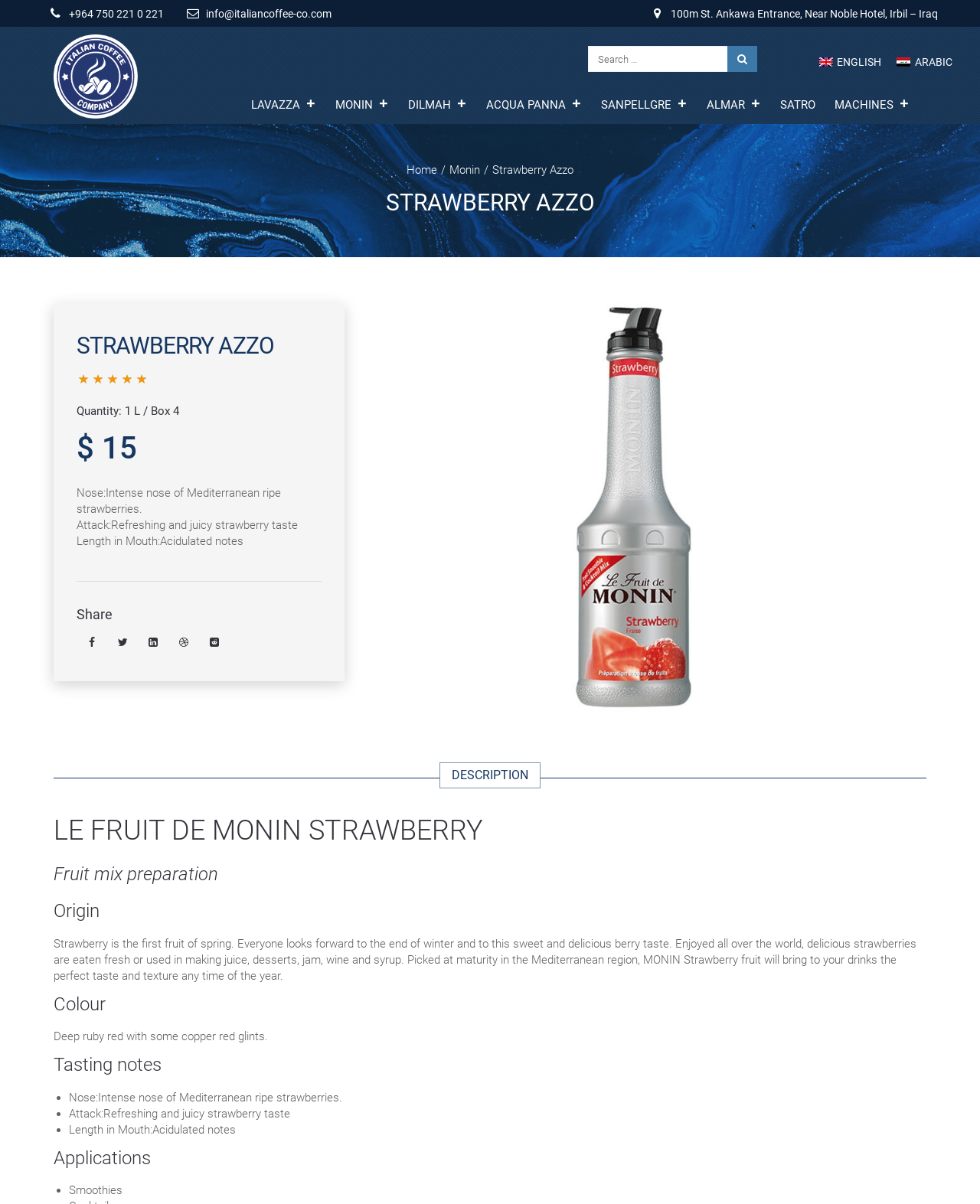Refer to the image and offer a detailed explanation in response to the question: What is the color of the strawberries?

The color of the strawberries can be found in the section 'Colour' of the webpage, which is located below the heading 'LE FRUIT DE MONIN STRAWBERRY'. The StaticText element in this section contains the text 'Deep ruby red with some copper red glints'.